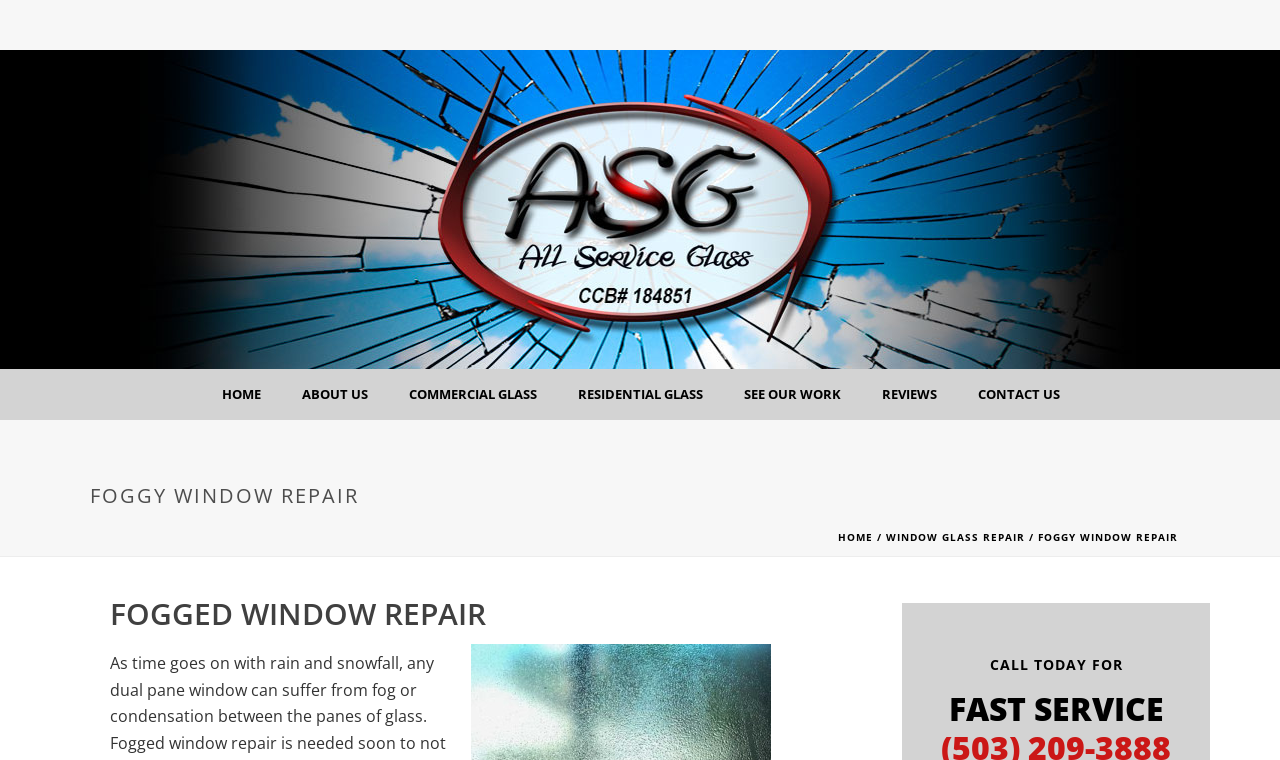Your task is to find and give the main heading text of the webpage.

FOGGY WINDOW REPAIR